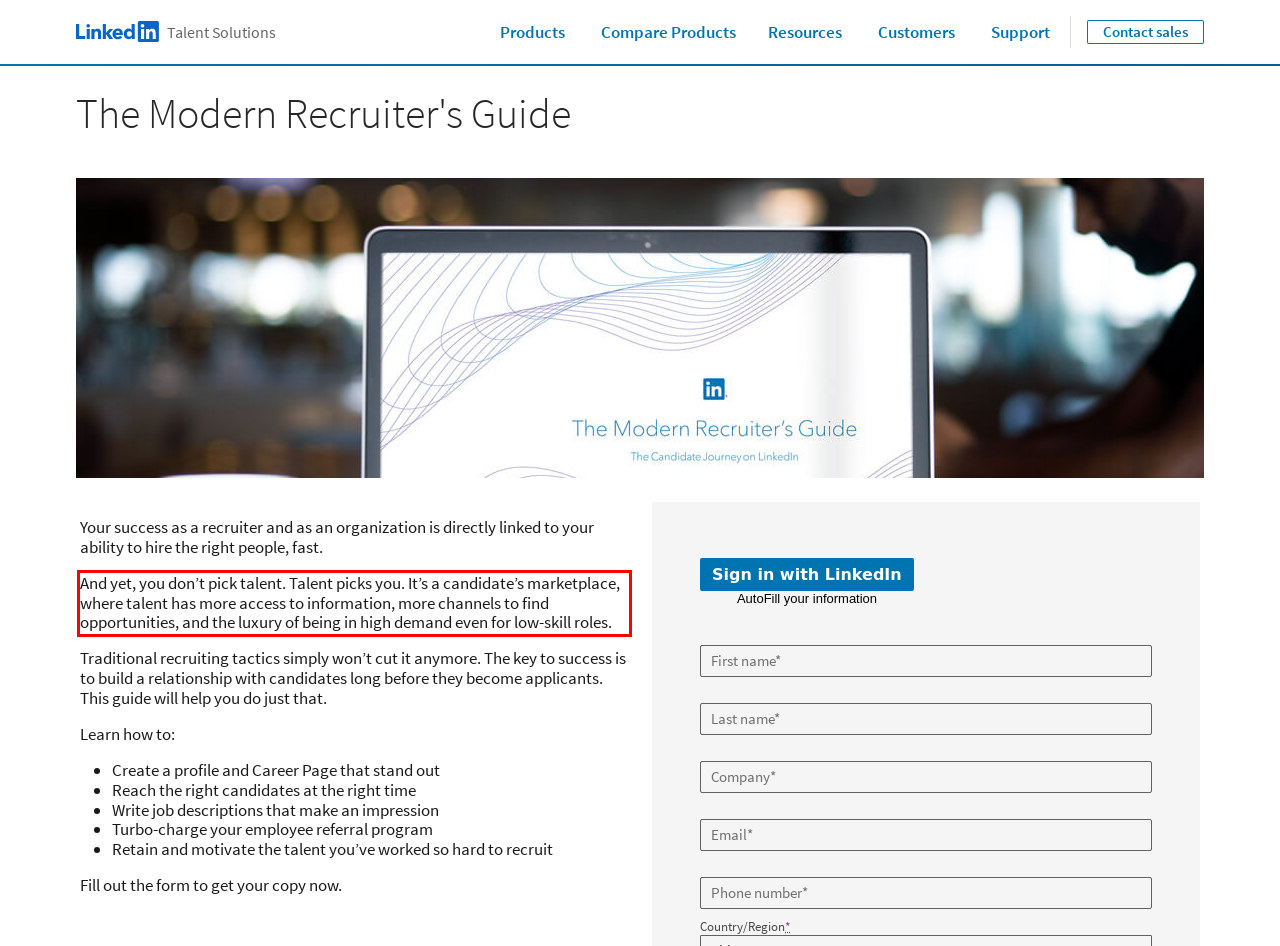Using the provided webpage screenshot, identify and read the text within the red rectangle bounding box.

And yet, you don’t pick talent. Talent picks you. It’s a candidate’s marketplace, where talent has more access to information, more channels to find opportunities, and the luxury of being in high demand even for low-skill roles.